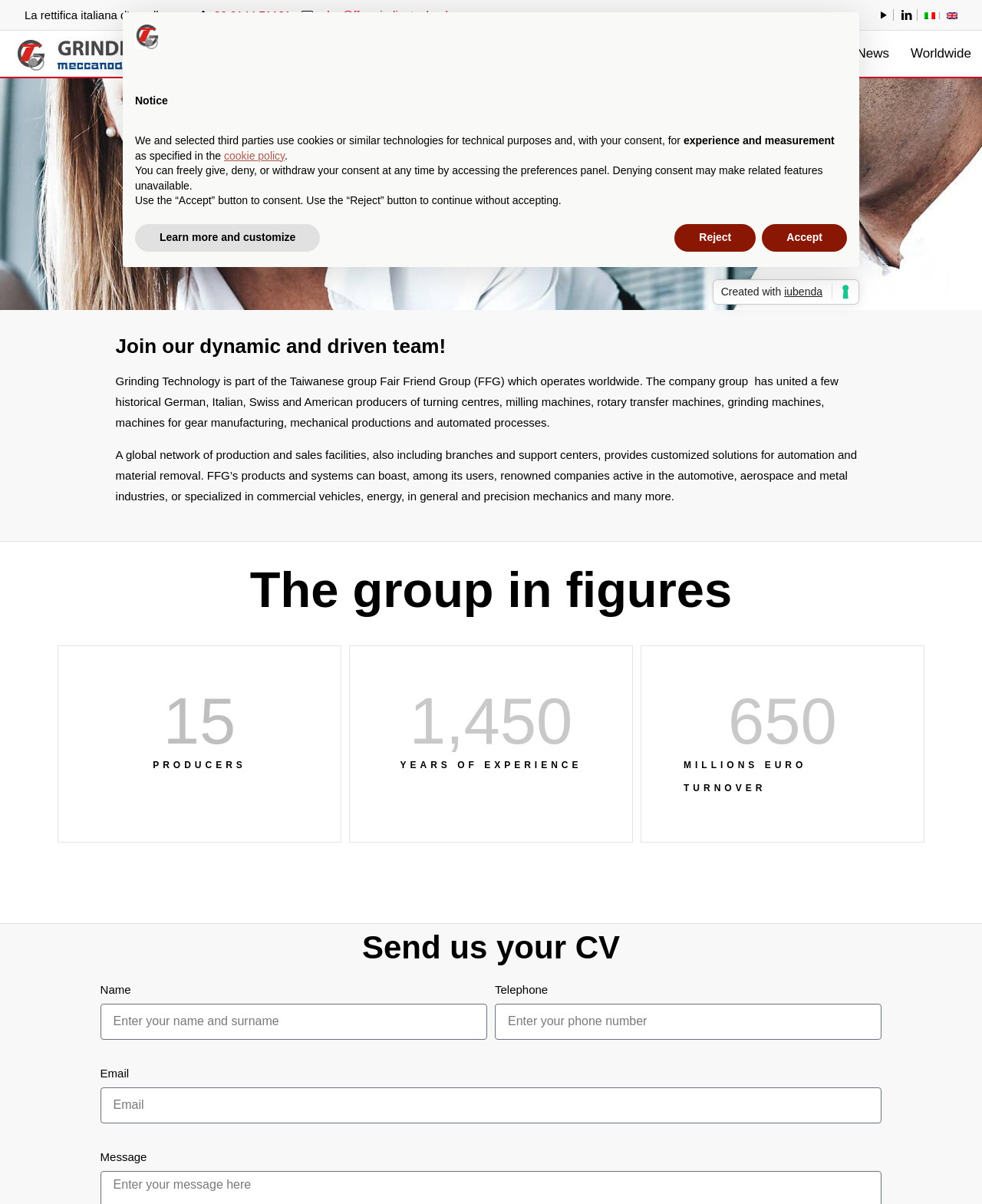What is the company's experience in years?
Answer the question with a single word or phrase, referring to the image.

1,450